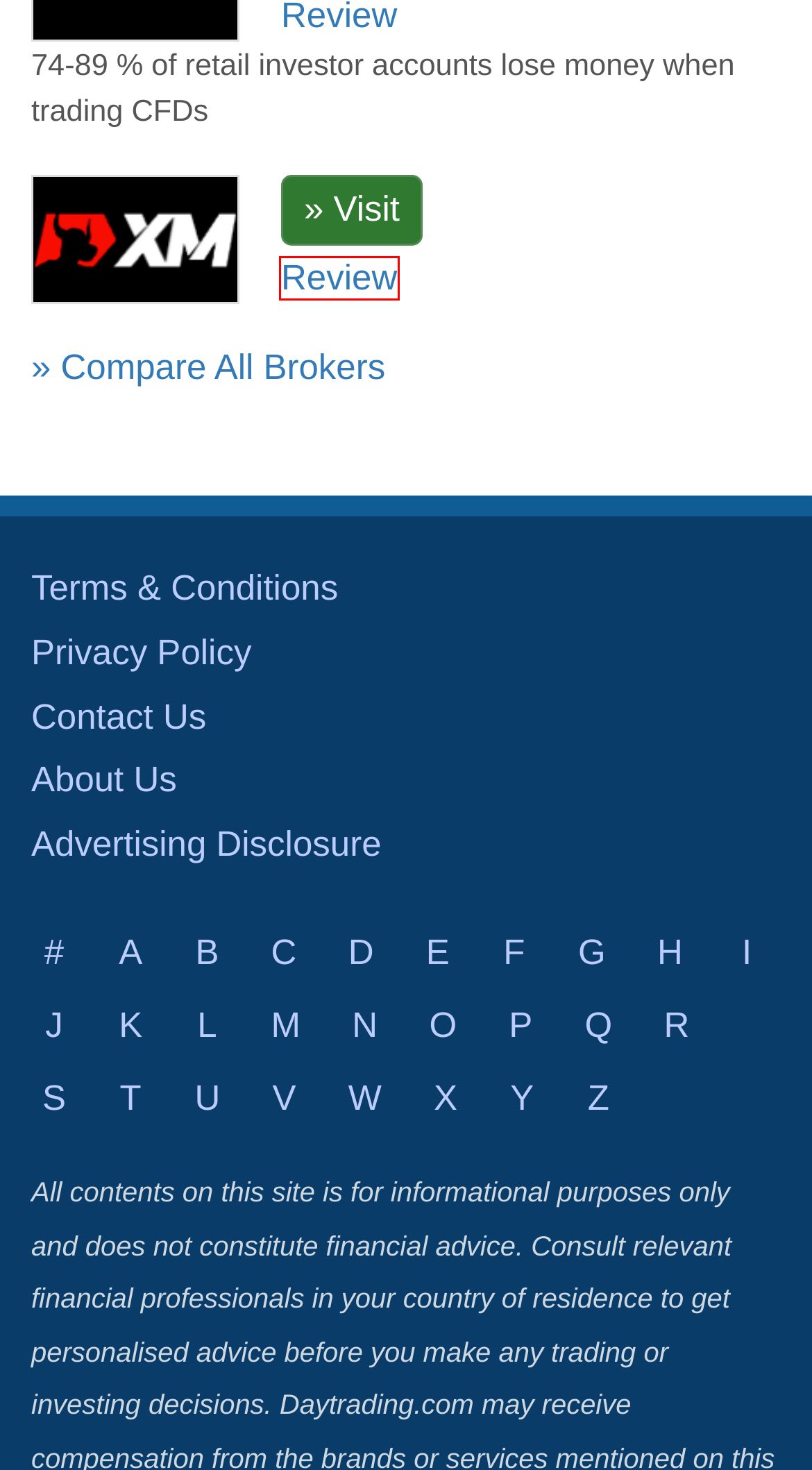Look at the screenshot of a webpage where a red bounding box surrounds a UI element. Your task is to select the best-matching webpage description for the new webpage after you click the element within the bounding box. The available options are:
A. Best Day Trading Platforms and Brokers in 2024
B. Terms and Conditions - DayTrading.com
C. Contact Us - DayTrading.com
D. Pepperstone Review 2024 | Pros, Cons & Key Features
E. Advertising Disclosure | How we Fund DayTrading.com
F. Privacy Policy - DayTrading.com
G. About Us - DayTrading.com
H. XM Review 2024 | Is It A Good Broker Or Not?

H